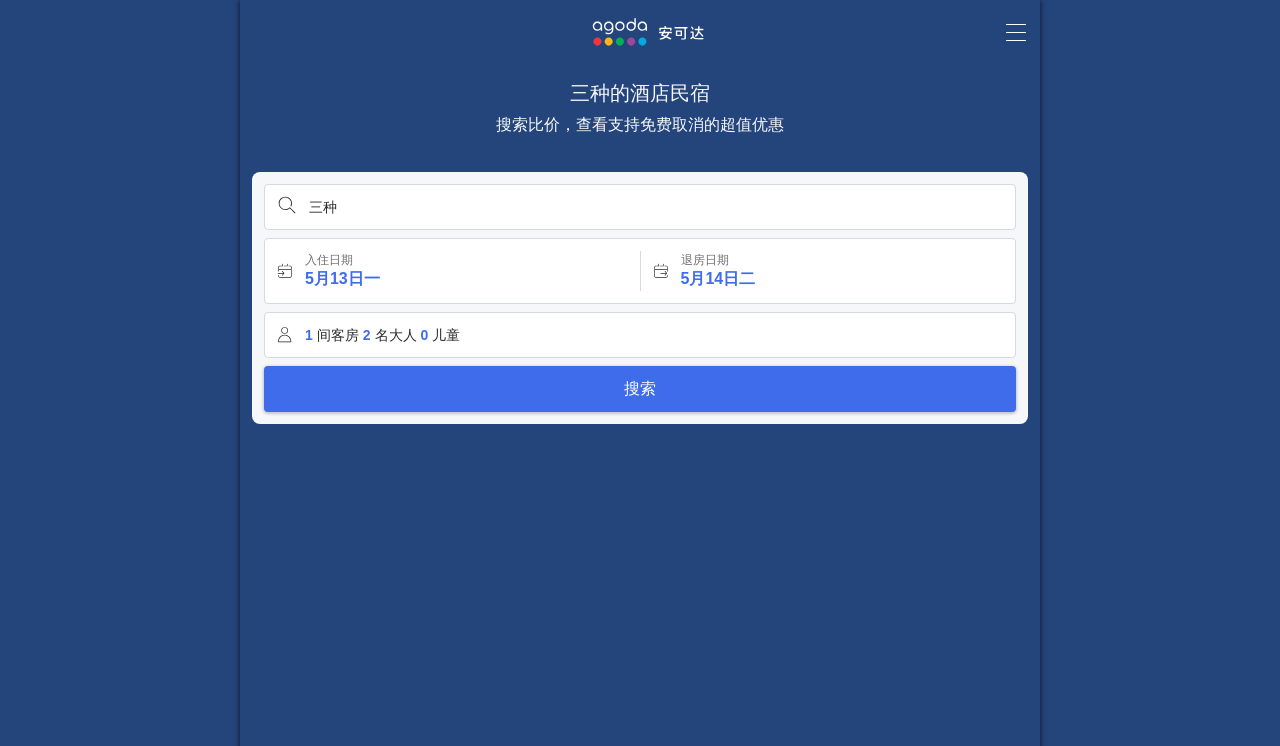What is the check-in date?
Answer the question with a single word or phrase, referring to the image.

May 13th